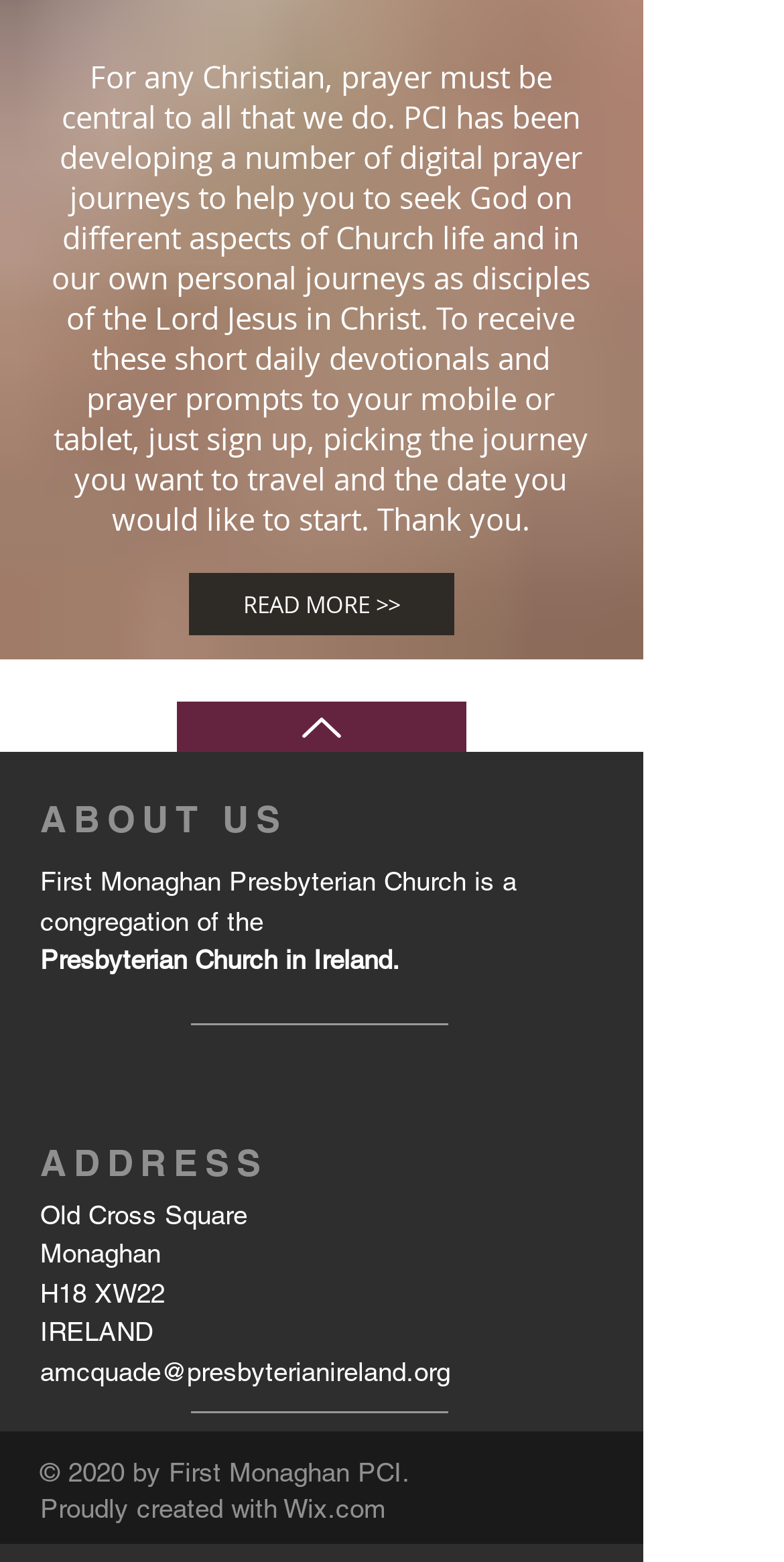What is the name of the church's denomination?
Kindly answer the question with as much detail as you can.

The webpage mentions that First Monaghan Presbyterian Church is a congregation of the Presbyterian Church in Ireland. This implies that the church's denomination is the Presbyterian Church in Ireland.